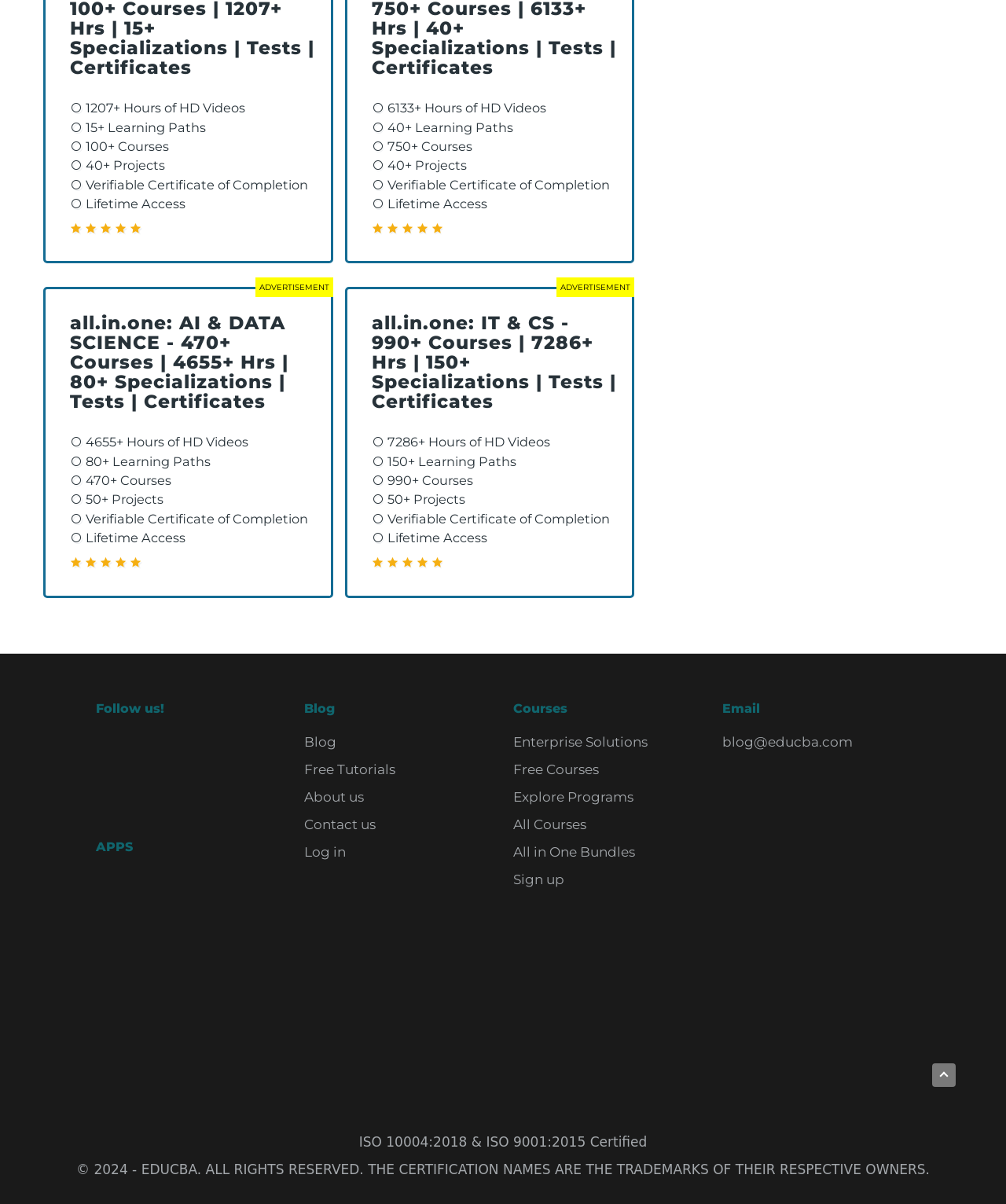Please find the bounding box coordinates of the element that you should click to achieve the following instruction: "Read EDUCBA blog". The coordinates should be presented as four float numbers between 0 and 1: [left, top, right, bottom].

[0.303, 0.609, 0.335, 0.623]